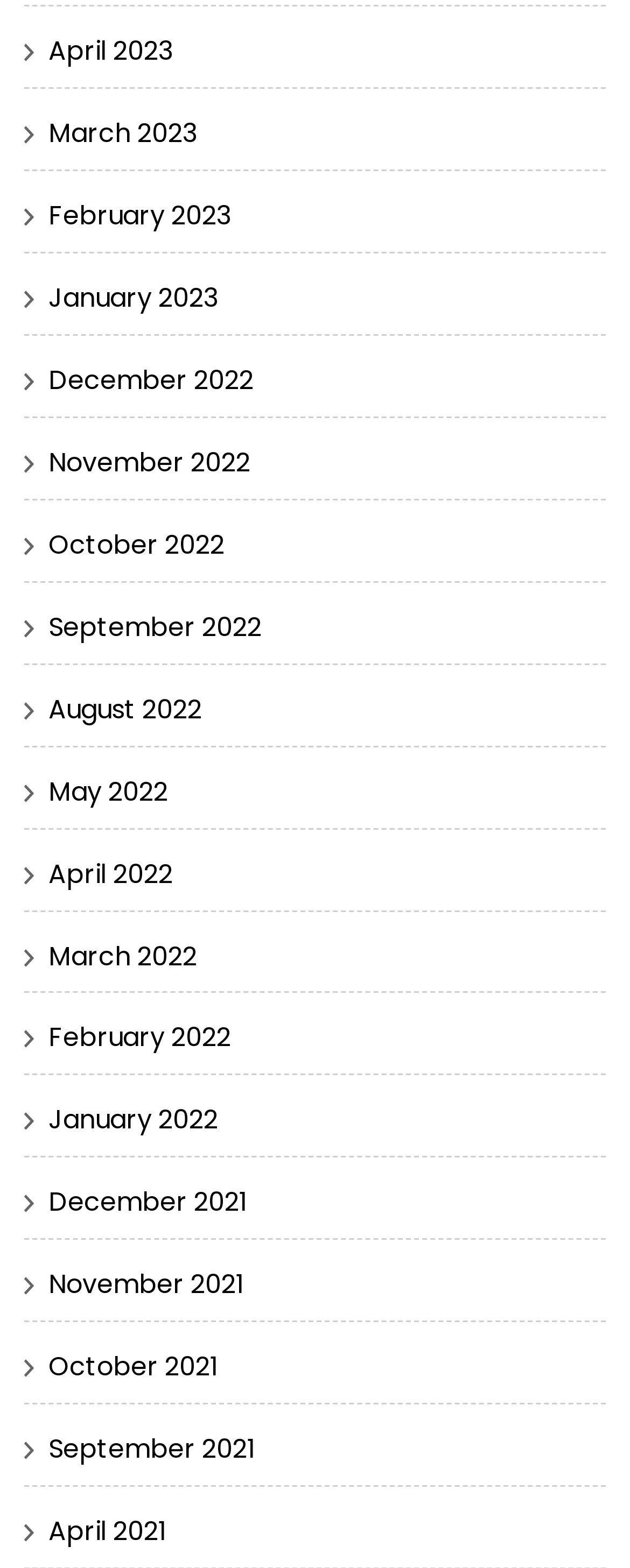What is the most recent month listed?
Please provide a detailed and comprehensive answer to the question.

By examining the list of links, I found that the topmost link is 'April 2023', which suggests that it is the most recent month listed.